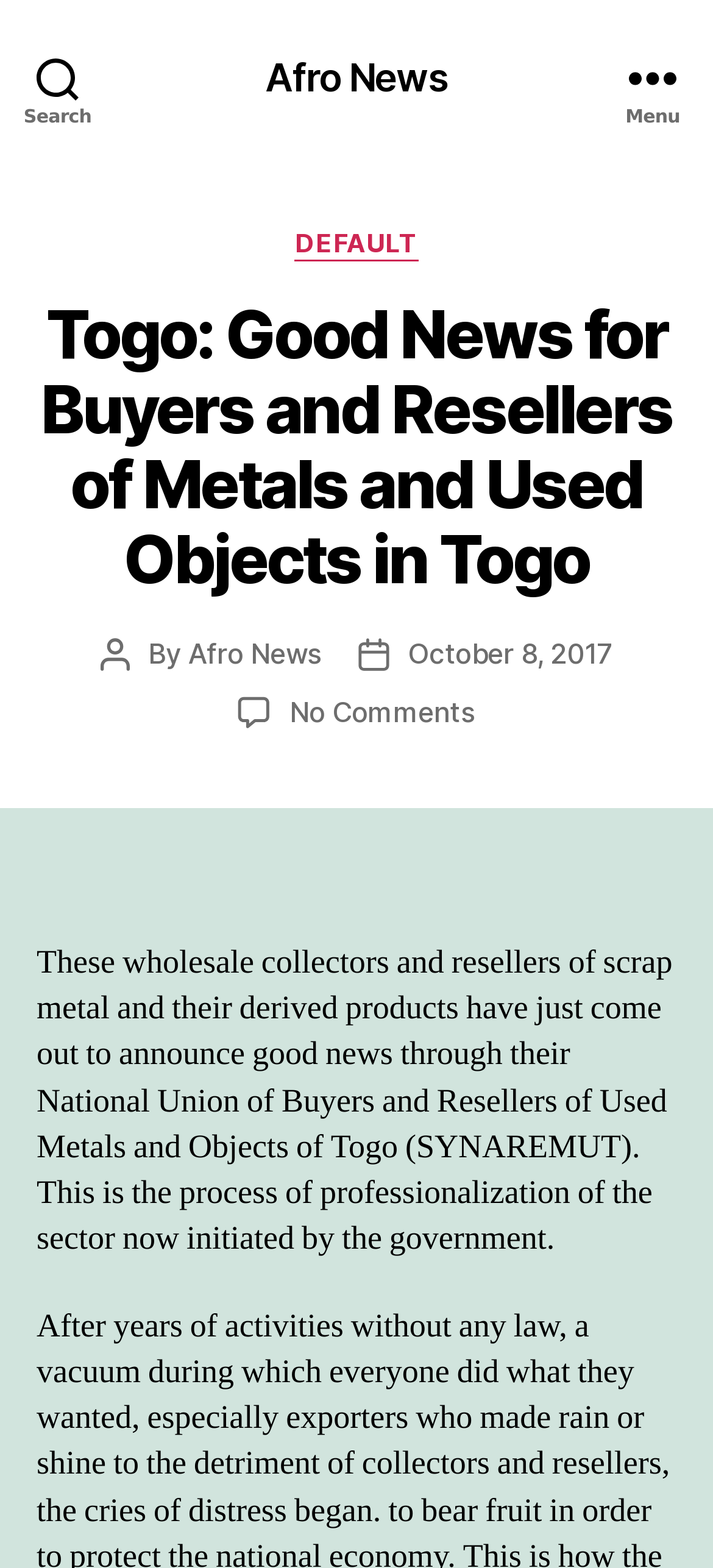Using the image as a reference, answer the following question in as much detail as possible:
What is the topic of the article?

The article is about the good news for buyers and resellers of metals and used objects in Togo, which is the main topic of the article.